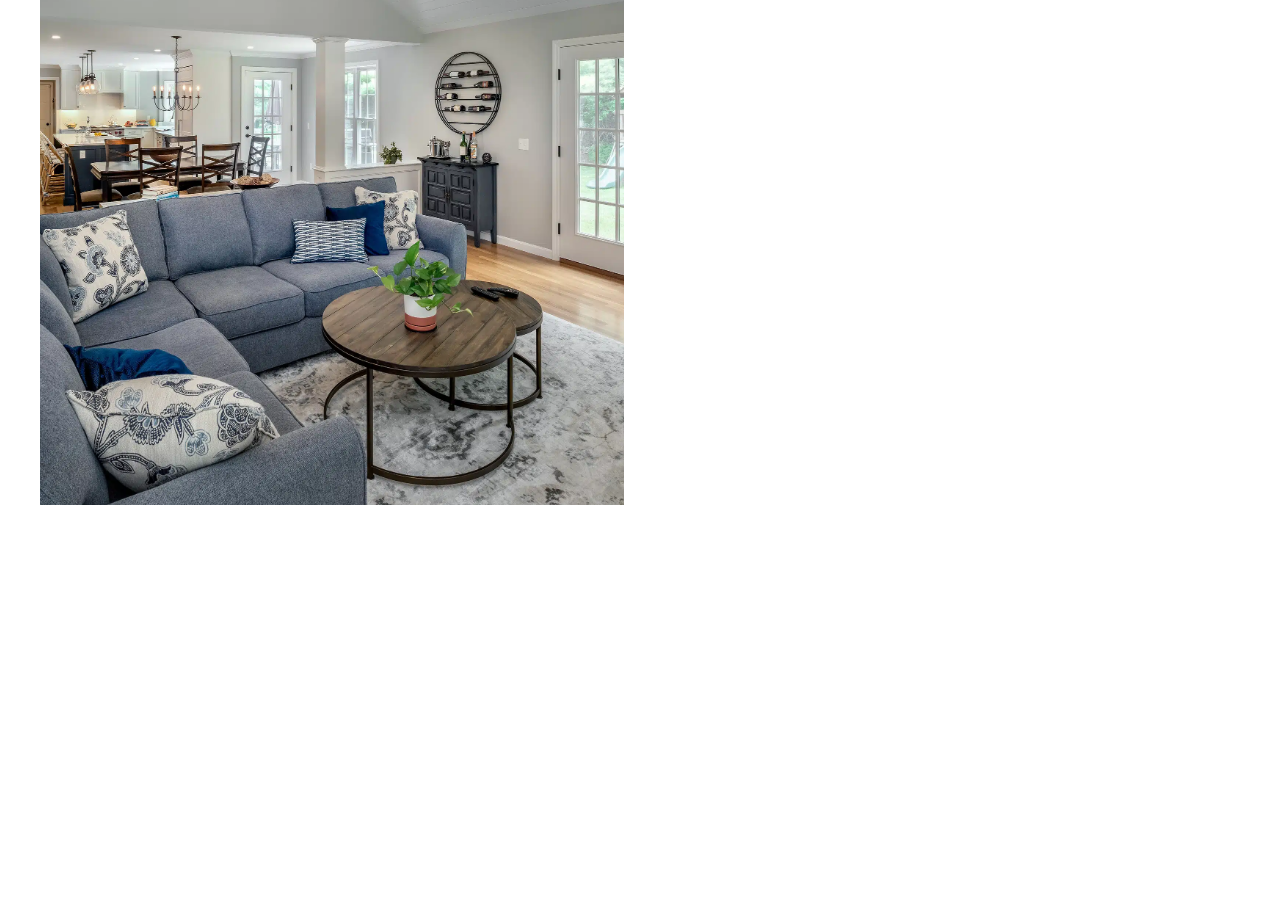How many textboxes are there?
Please provide an in-depth and detailed response to the question.

There are 5 textboxes in total. The first textbox is for 'First Name', the second is for 'Last Name', the third is for 'Email', the fourth is for 'Phone', and the fifth is an empty textbox with no label.